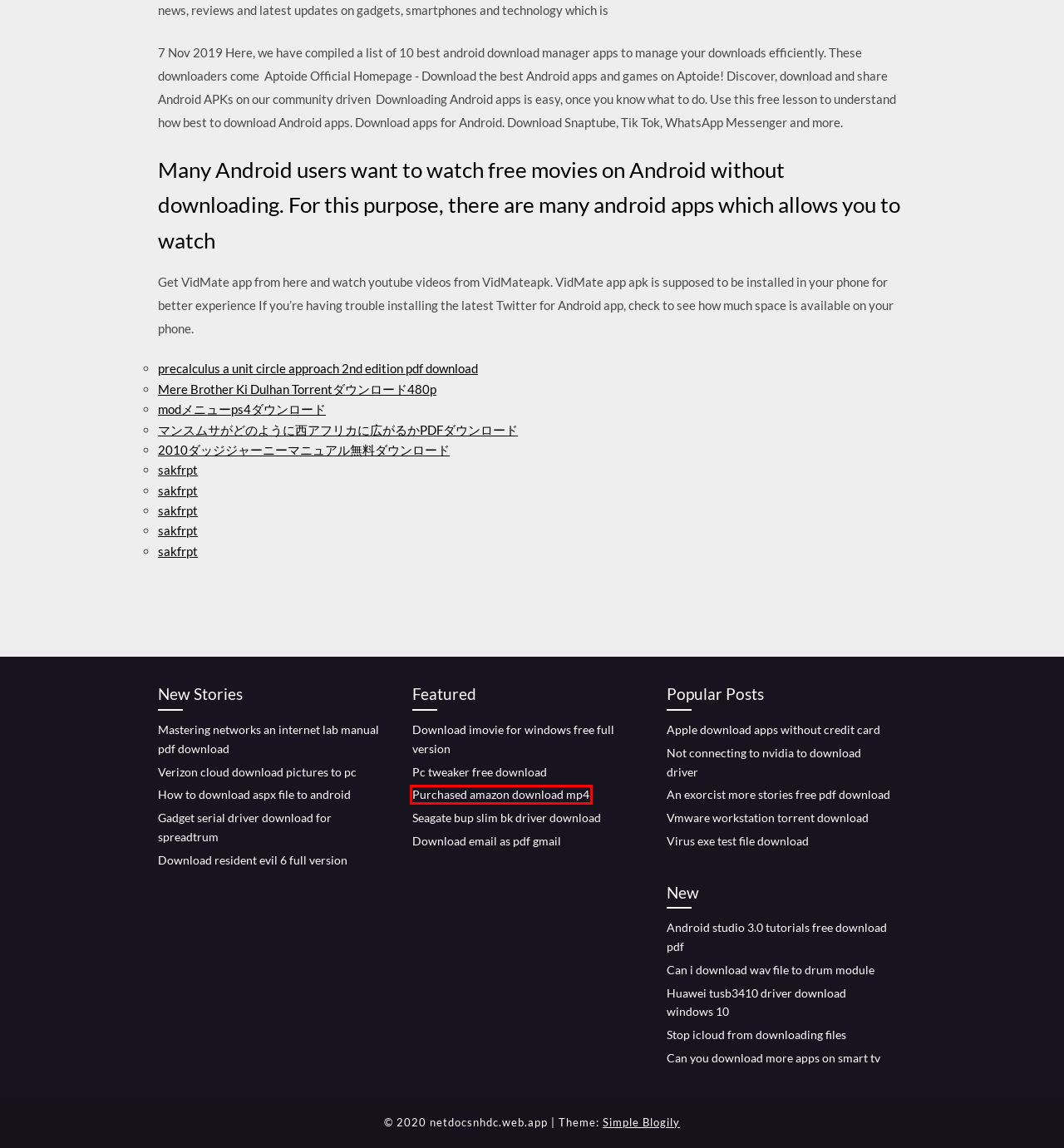You’re provided with a screenshot of a webpage that has a red bounding box around an element. Choose the best matching webpage description for the new page after clicking the element in the red box. The options are:
A. Mere Brother Ki Dulhan Torrentダウンロード480p (2020)
B. Huawei tusb3410 driver download windows 10 (2020)
C. Android studio 3.0 tutorials free download pdf [2020]
D. Purchased amazon download mp4 (2020)
E. Not connecting to nvidia to download driver (2020)
F. Download email as pdf gmail [2020]
G. How to download aspx file to android (2020)
H. Modメニューps4ダウンロード [2020]

D